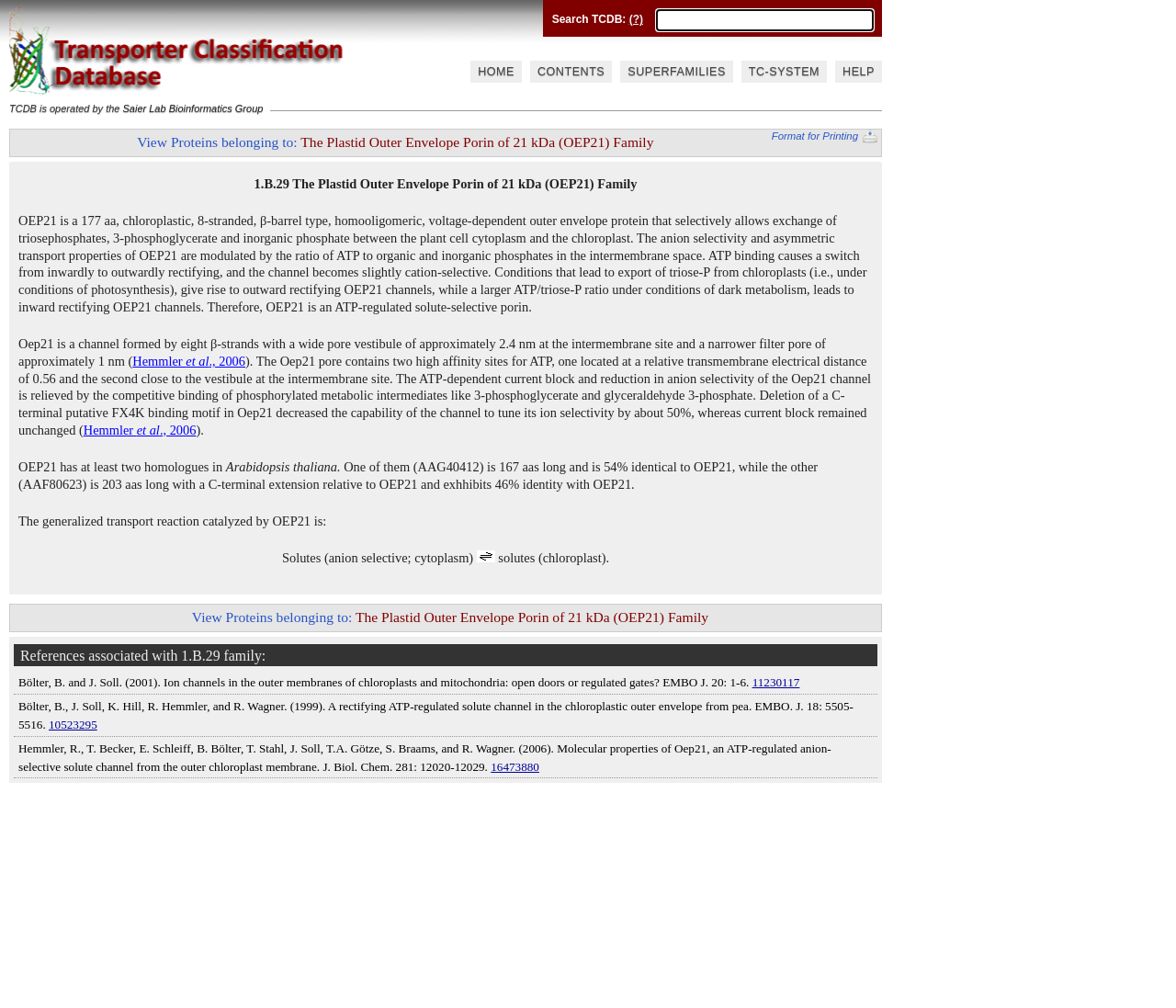What is the license under which the text of this website is available?
Could you please answer the question thoroughly and with as much detail as possible?

I found the answer by reading the text at the bottom of the webpage that states 'The text of this website is available for modification and reuse under the terms of the Creative Commons Attribution-Sharealike 3.0 Unported License and the GNU Free Documentation License'.